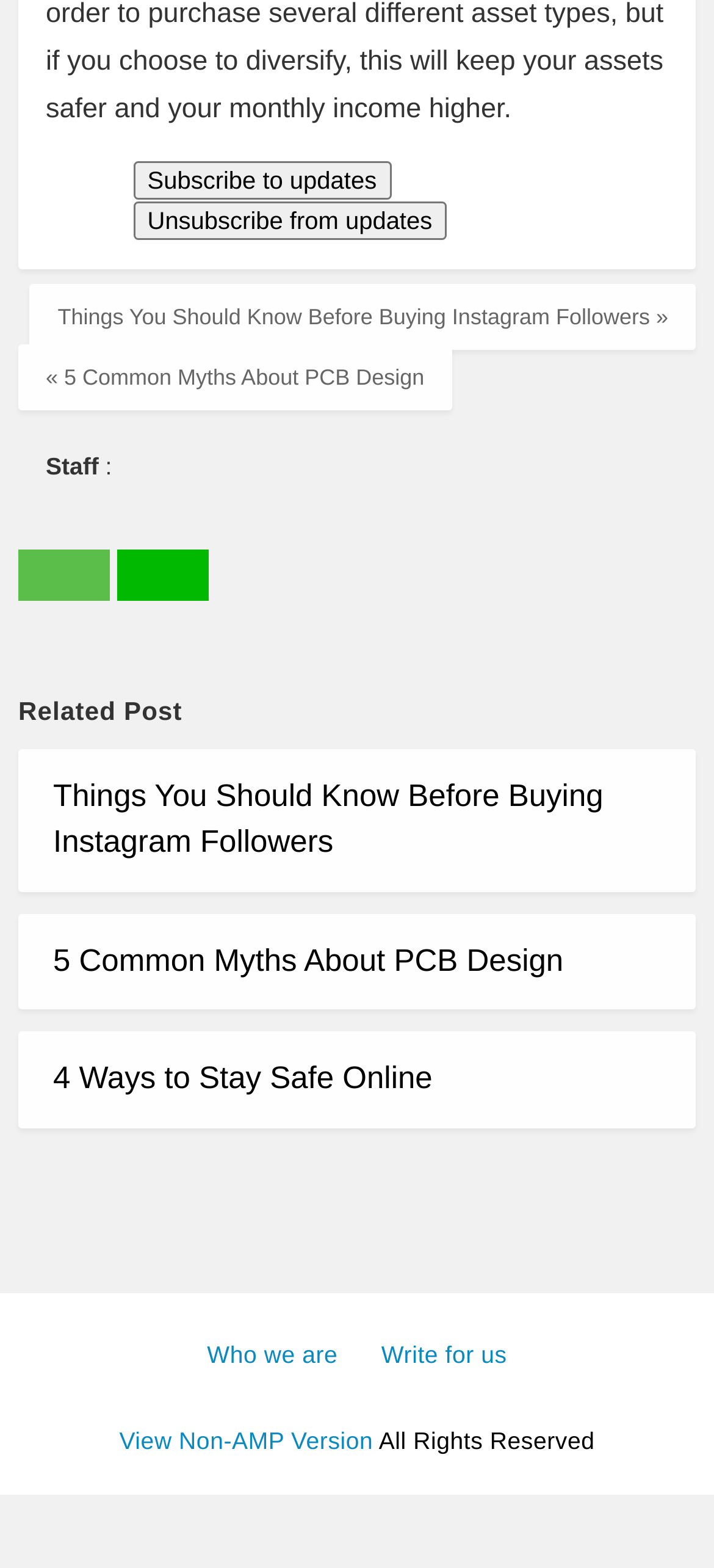Could you provide the bounding box coordinates for the portion of the screen to click to complete this instruction: "Learn who we are"?

[0.29, 0.855, 0.473, 0.873]